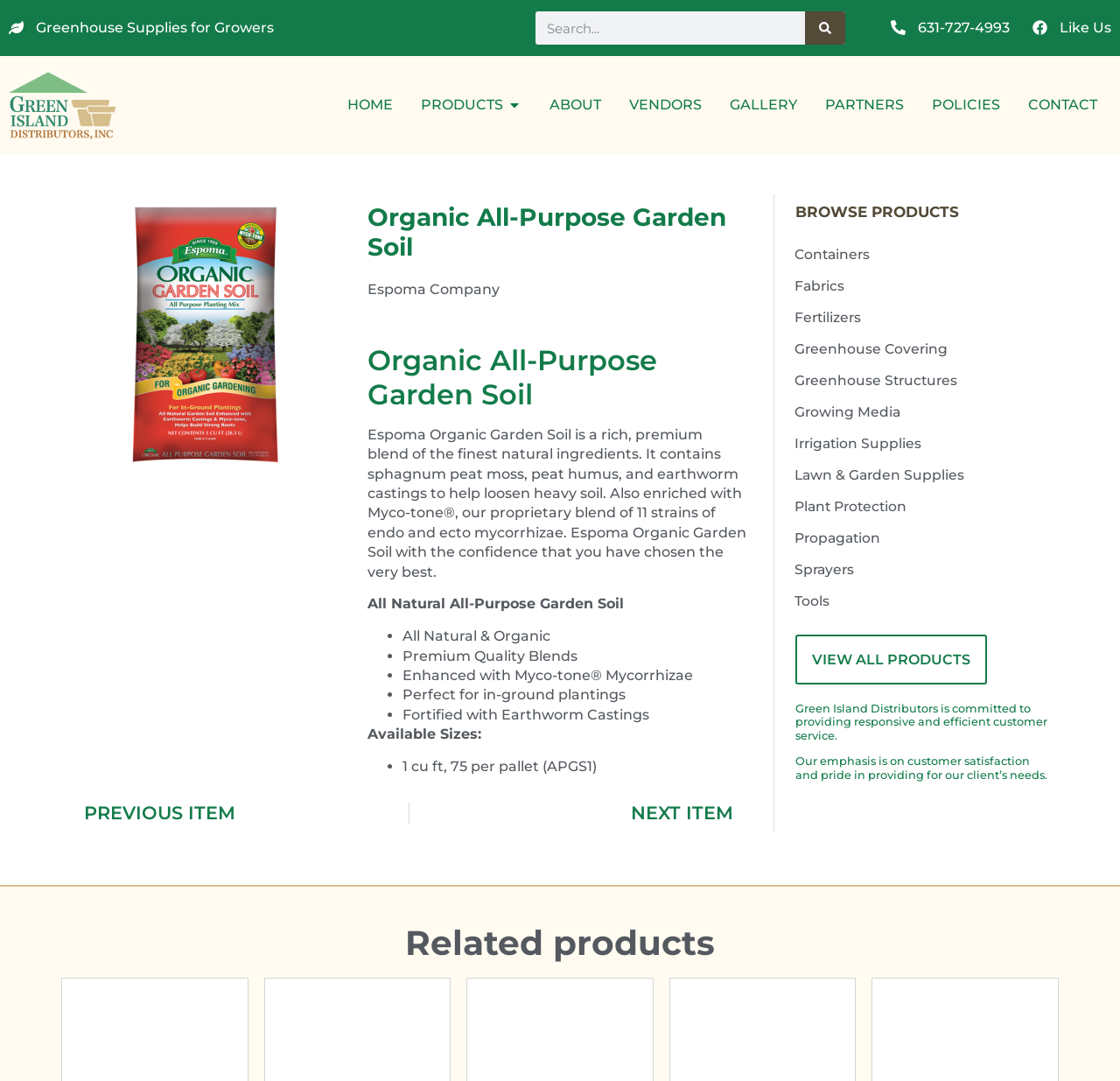Please examine the image and answer the question with a detailed explanation:
What is the name of the company that produces the garden soil?

I found the answer by looking at the static text element that says 'Espoma Company' which is located below the heading 'Organic All-Purpose Garden Soil'.